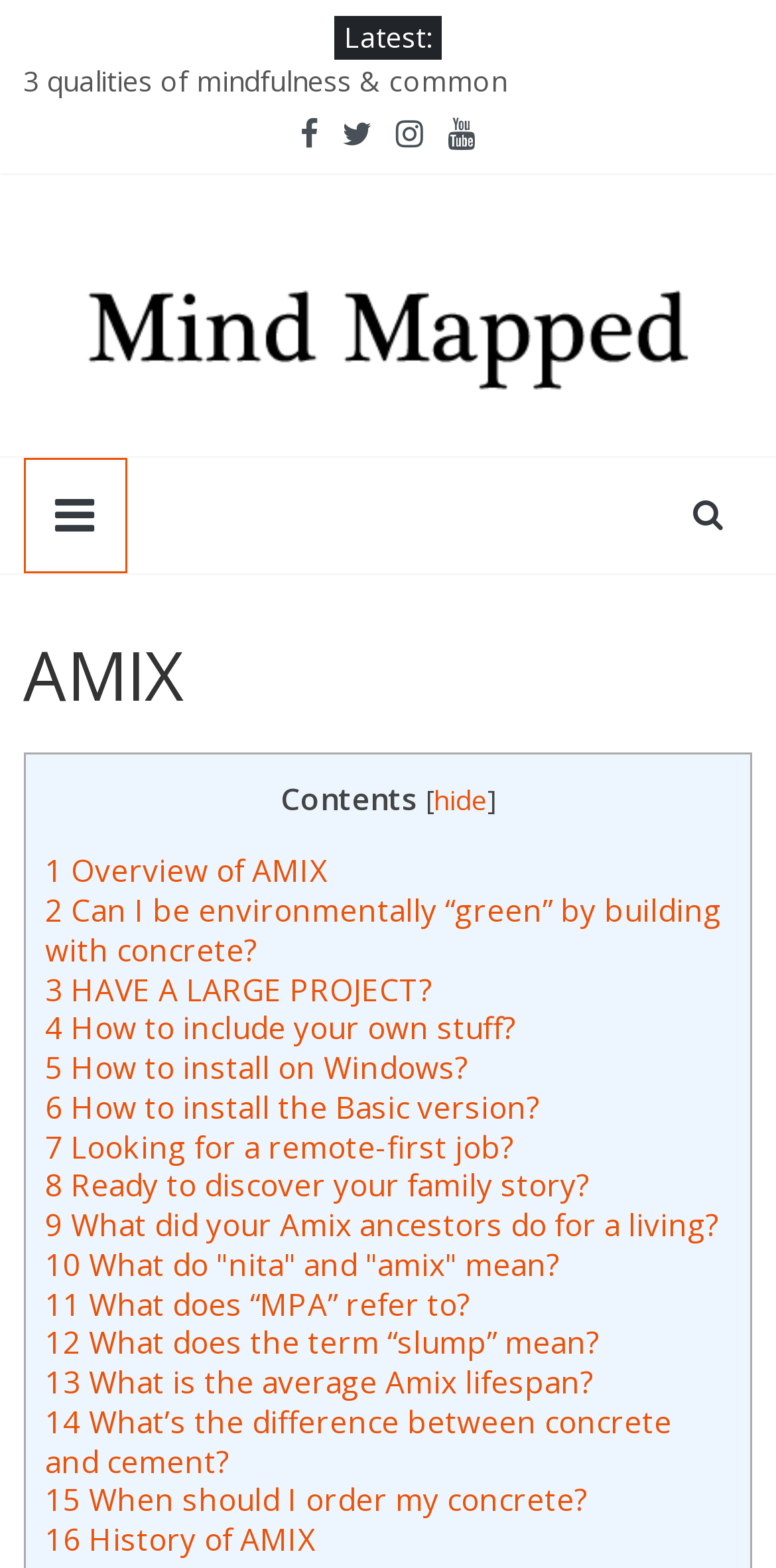What is the first link on the webpage?
From the image, provide a succinct answer in one word or a short phrase.

What are the origins of mindfulness